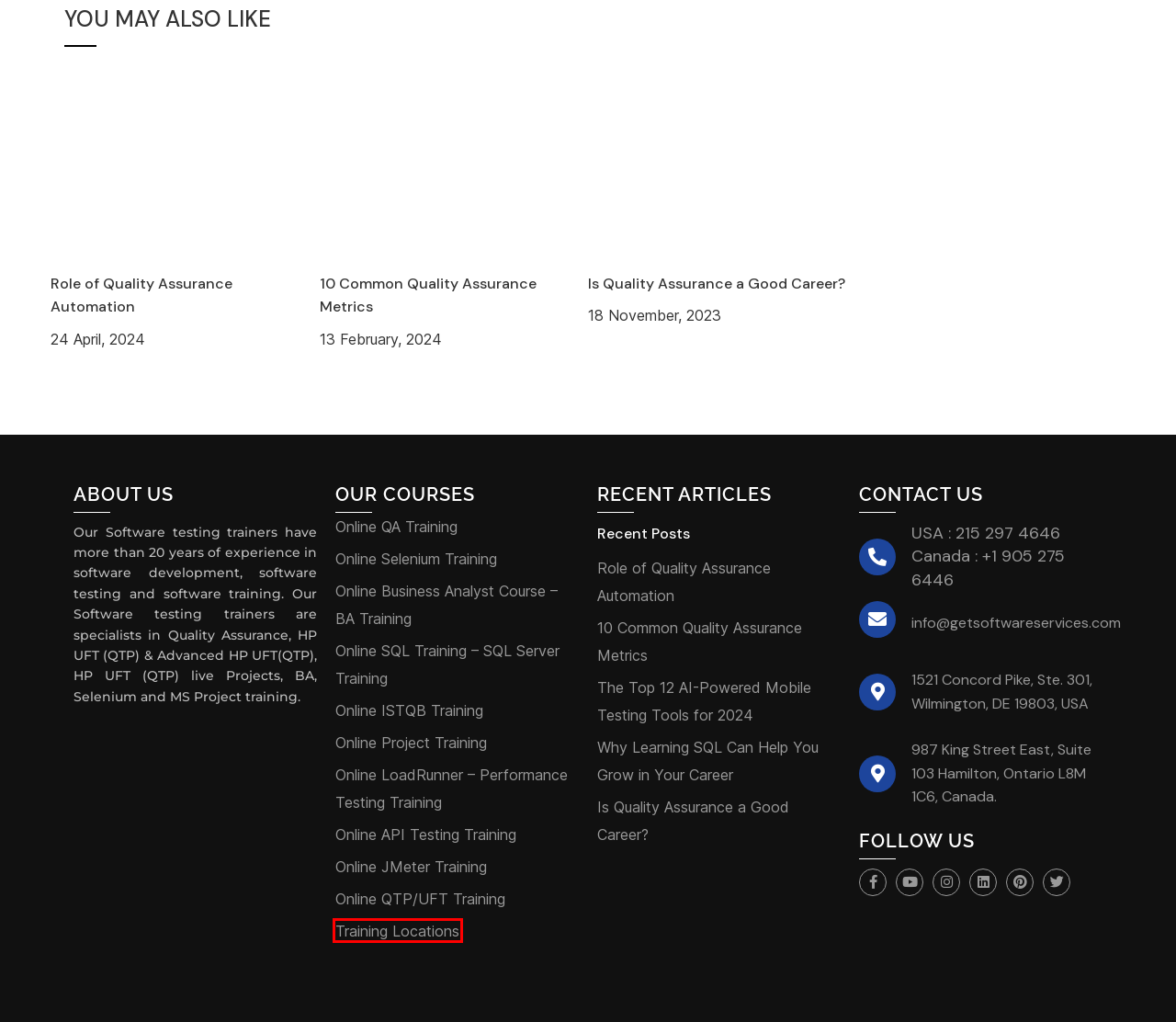Examine the screenshot of the webpage, which includes a red bounding box around an element. Choose the best matching webpage description for the page that will be displayed after clicking the element inside the red bounding box. Here are the candidates:
A. Blog | Why Learning SQL Can Help You Grow in Your Career
B. The Top 12 AI-Powered Mobile Testing Tools for 2024
C. Online Business Analyst Training: Become Certified & Launch Your Career in BA Course
D. 10 Common Quality Assurance Metrics - Get Software Services
E. Blog | Is Quality Assurance a Good Career | Get Software Services
F. Online SQL Server Training - SQL Server Course - Best SQL Training Classes
G. Understanding the Role of Quality Assurance Automation
H. Training Locations - Get Software Services

H